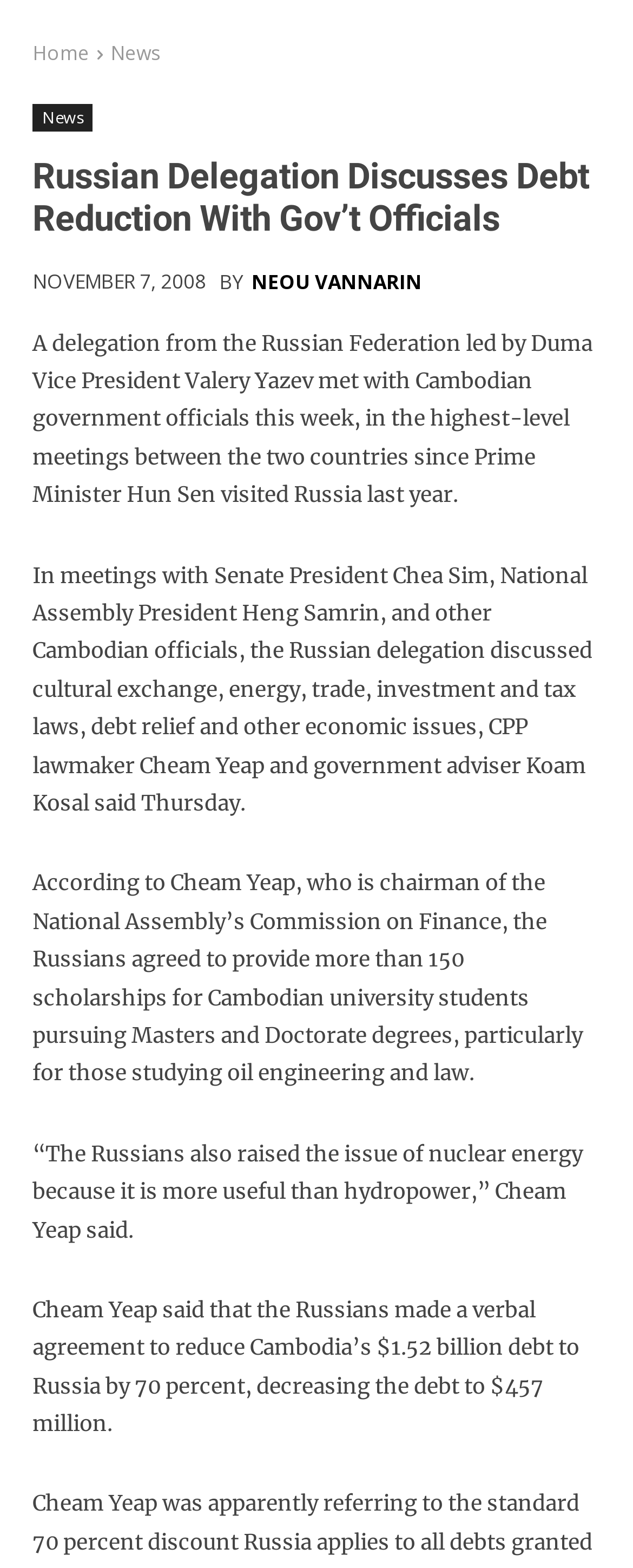Provide your answer in one word or a succinct phrase for the question: 
What is the date of the news article?

NOVEMBER 7, 2008